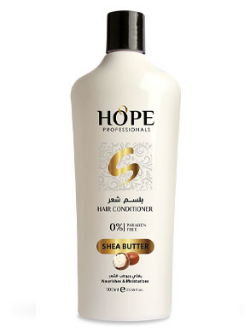Offer an in-depth caption for the image presented.

This image features a bottle of HOPE Professionals Hair Conditioner, prominently highlighted for its moisturizing benefits infused with shea butter. The bottle, designed with a sleek, modern aesthetic, features an elegant white background adorned with golden accents and the product name in bold lettering. The label clearly states "0% Paraben Free," emphasizing its gentle formulation that caters to hair care without harsh chemicals. This conditioner is part of a line intended for individuals seeking nourishing and effective hair care solutions. The product is showcased as an element in a section dedicated to hair care, accompanying other related products, and is suitable for both everyday use and enhancing the natural beauty of all hair types.